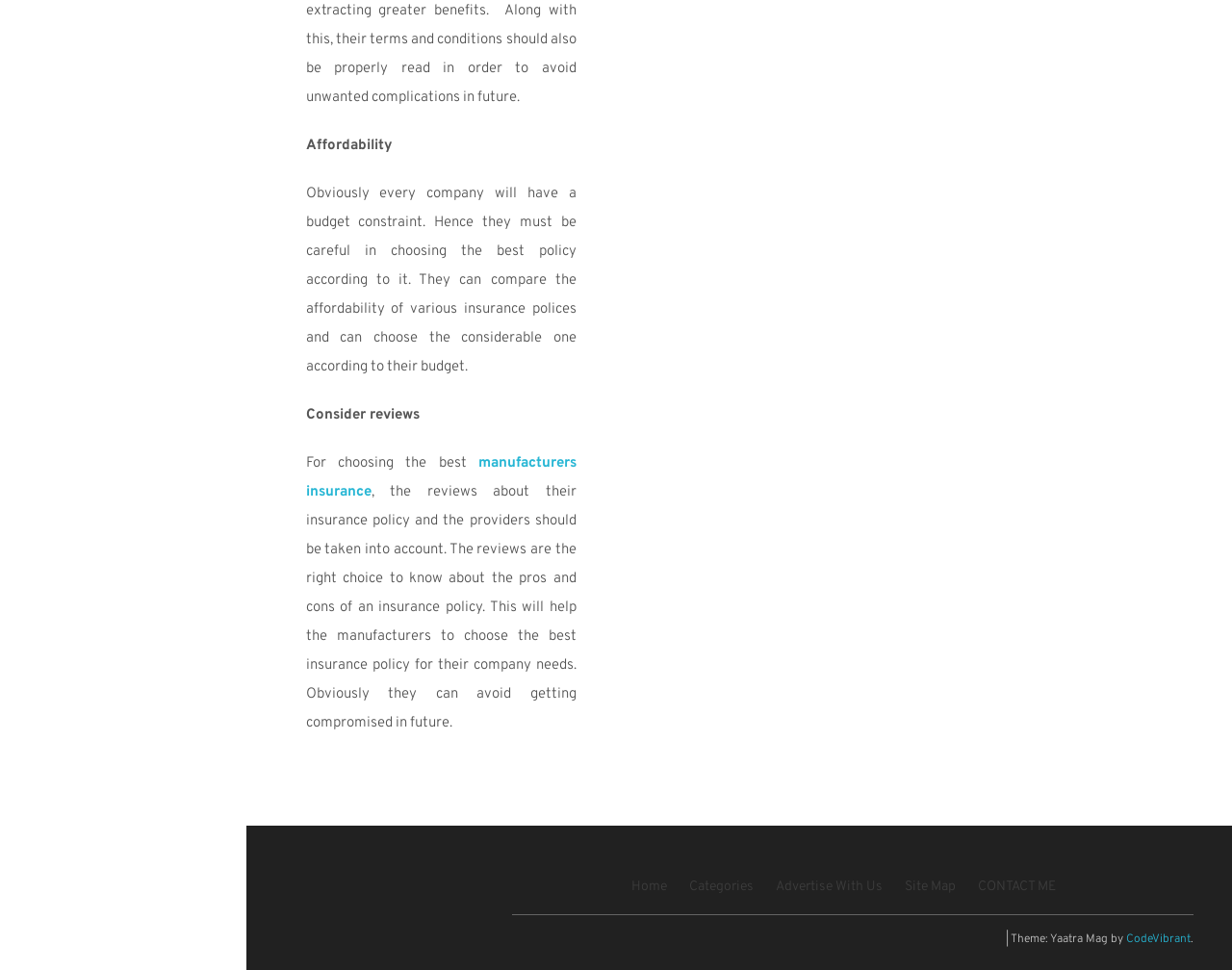Find the bounding box coordinates of the element to click in order to complete this instruction: "Click on 'manufacturers insurance'". The bounding box coordinates must be four float numbers between 0 and 1, denoted as [left, top, right, bottom].

[0.248, 0.469, 0.468, 0.517]